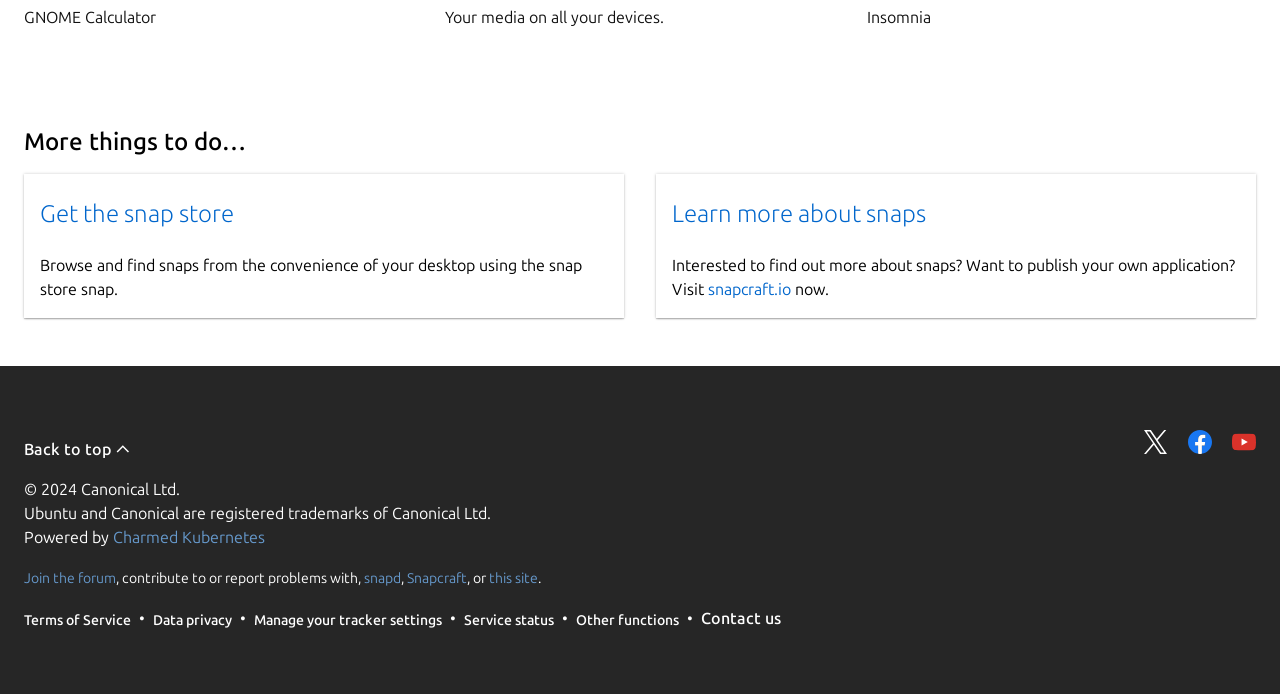Please identify the bounding box coordinates of the area I need to click to accomplish the following instruction: "Get the snap store".

[0.031, 0.288, 0.183, 0.327]